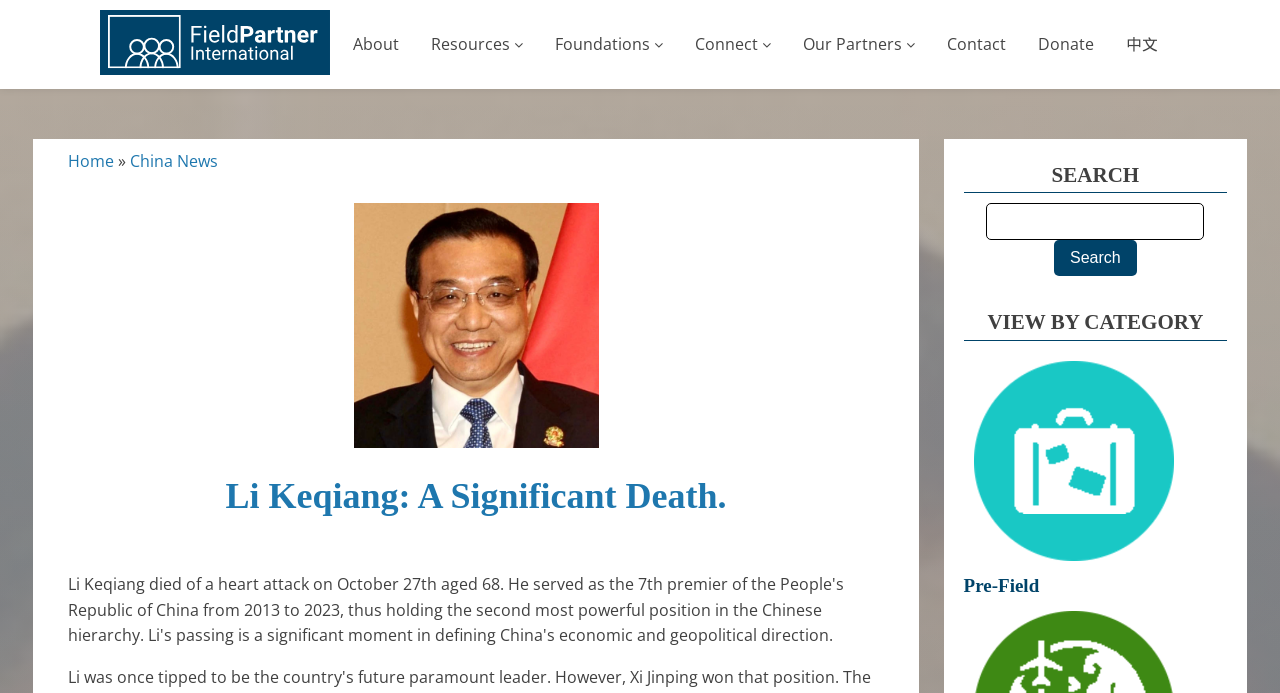Extract the main headline from the webpage and generate its text.

Li Keqiang: A Significant Death.